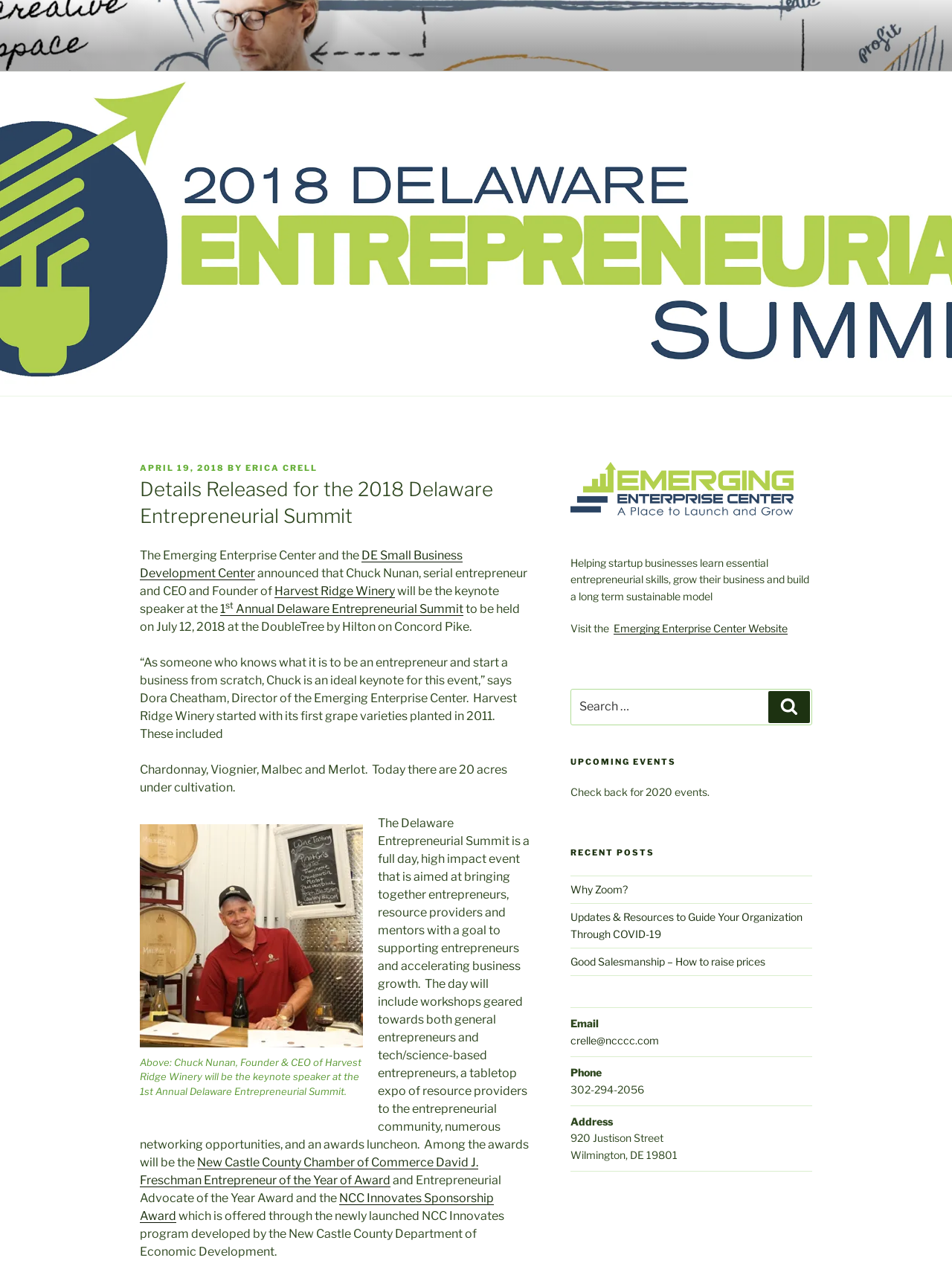What is the name of the award given by the New Castle County Chamber of Commerce?
Give a single word or phrase answer based on the content of the image.

David J. Freschman Entrepreneur of the Year Award